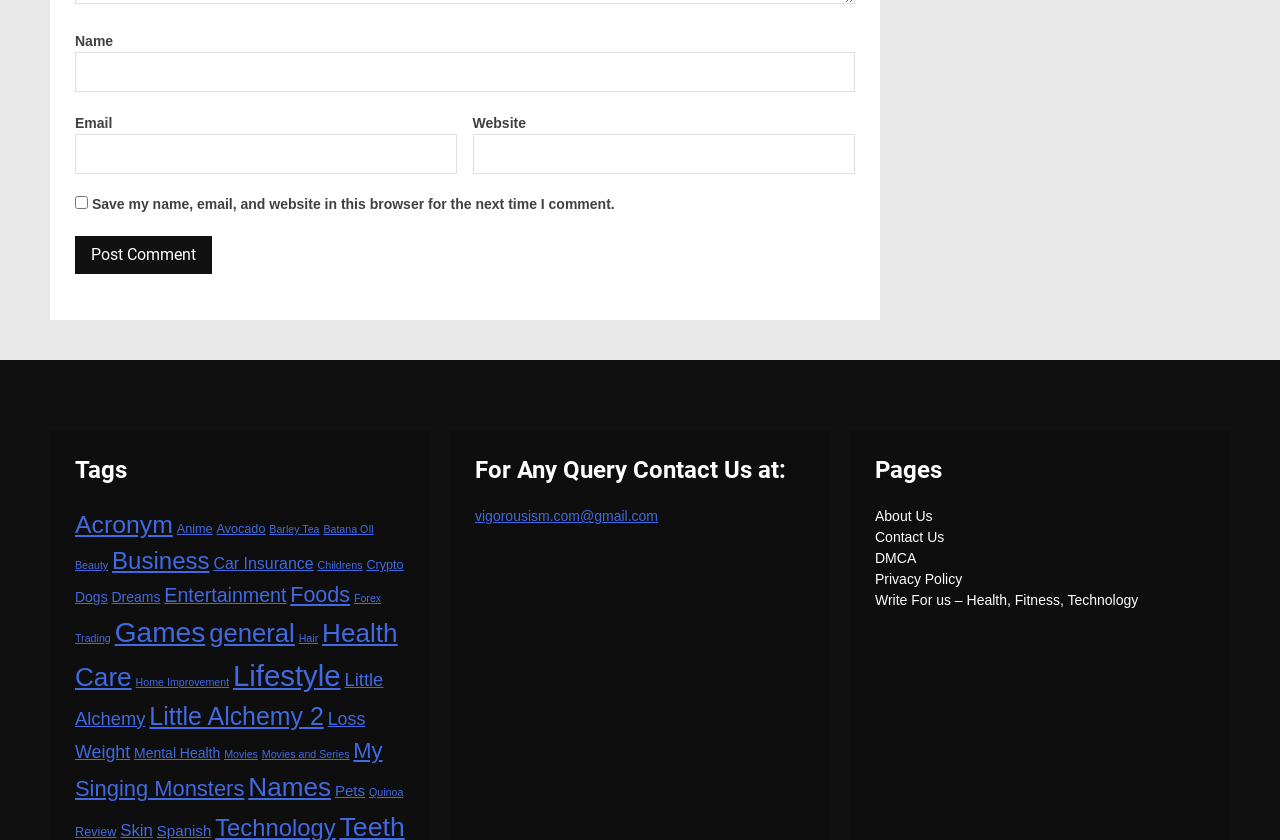Please find the bounding box coordinates of the section that needs to be clicked to achieve this instruction: "Click the 'Post Comment' button".

[0.059, 0.281, 0.166, 0.326]